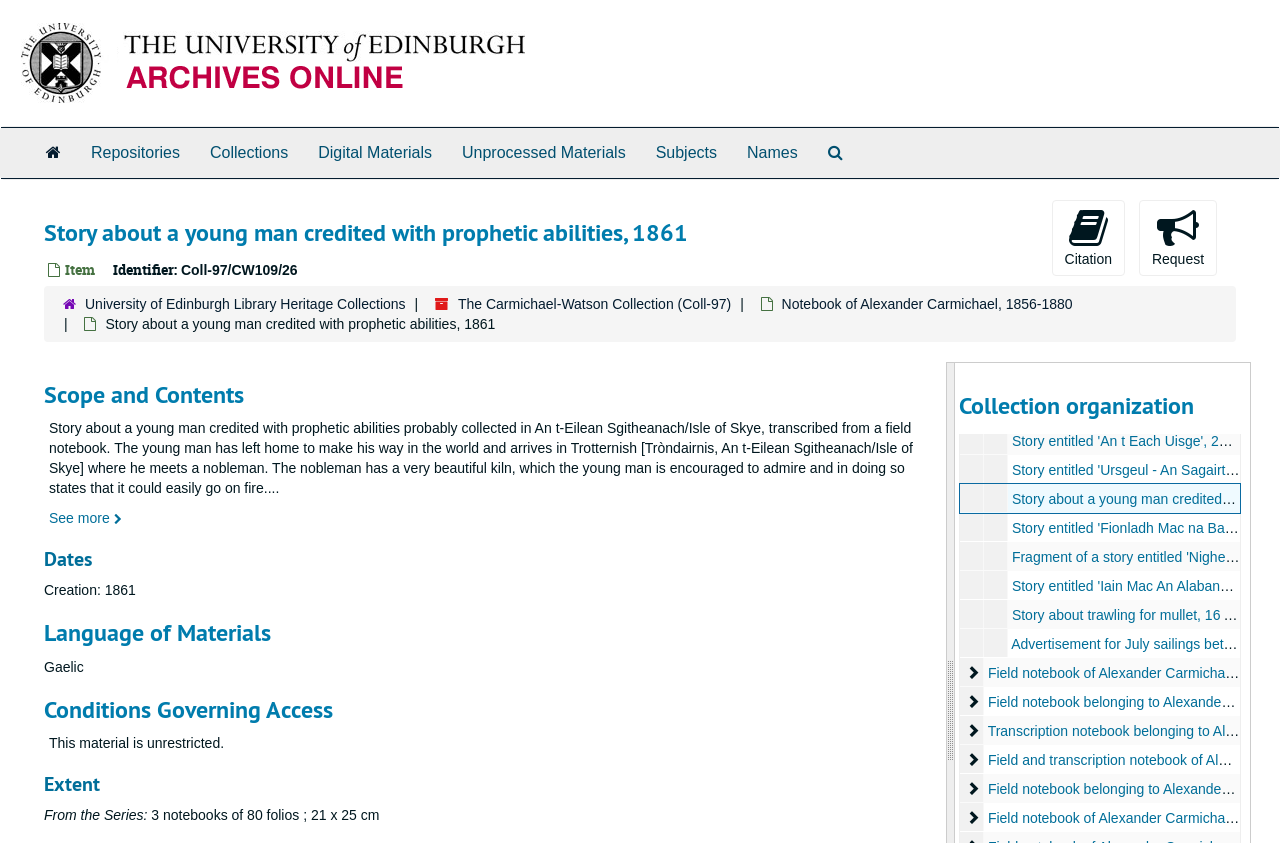Pinpoint the bounding box coordinates of the clickable area needed to execute the instruction: "Click the 'Citation' button". The coordinates should be specified as four float numbers between 0 and 1, i.e., [left, top, right, bottom].

[0.822, 0.237, 0.879, 0.327]